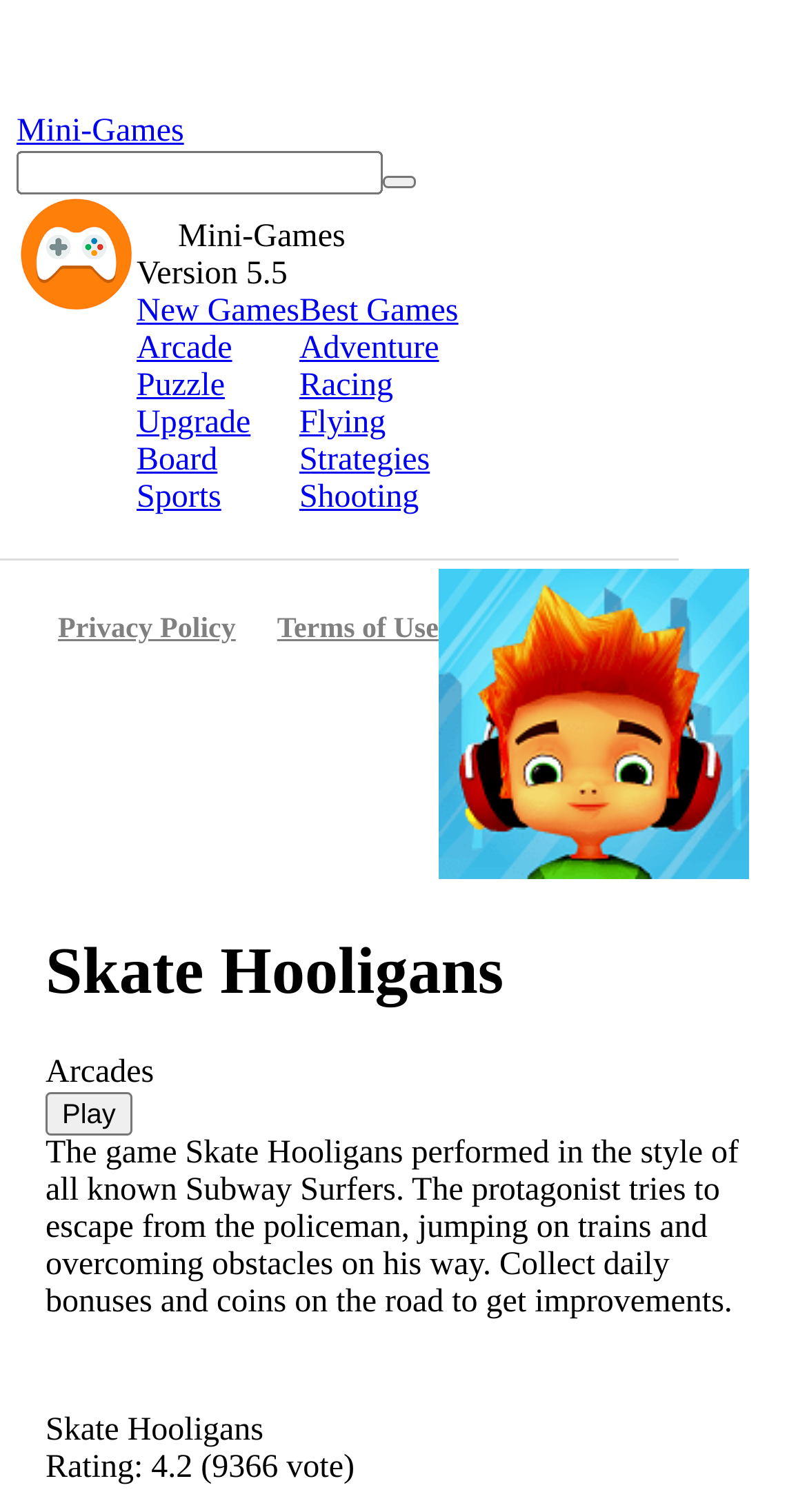Provide the bounding box coordinates for the UI element described in this sentence: "Privacy Policy". The coordinates should be four float values between 0 and 1, i.e., [left, top, right, bottom].

[0.021, 0.39, 0.343, 0.45]